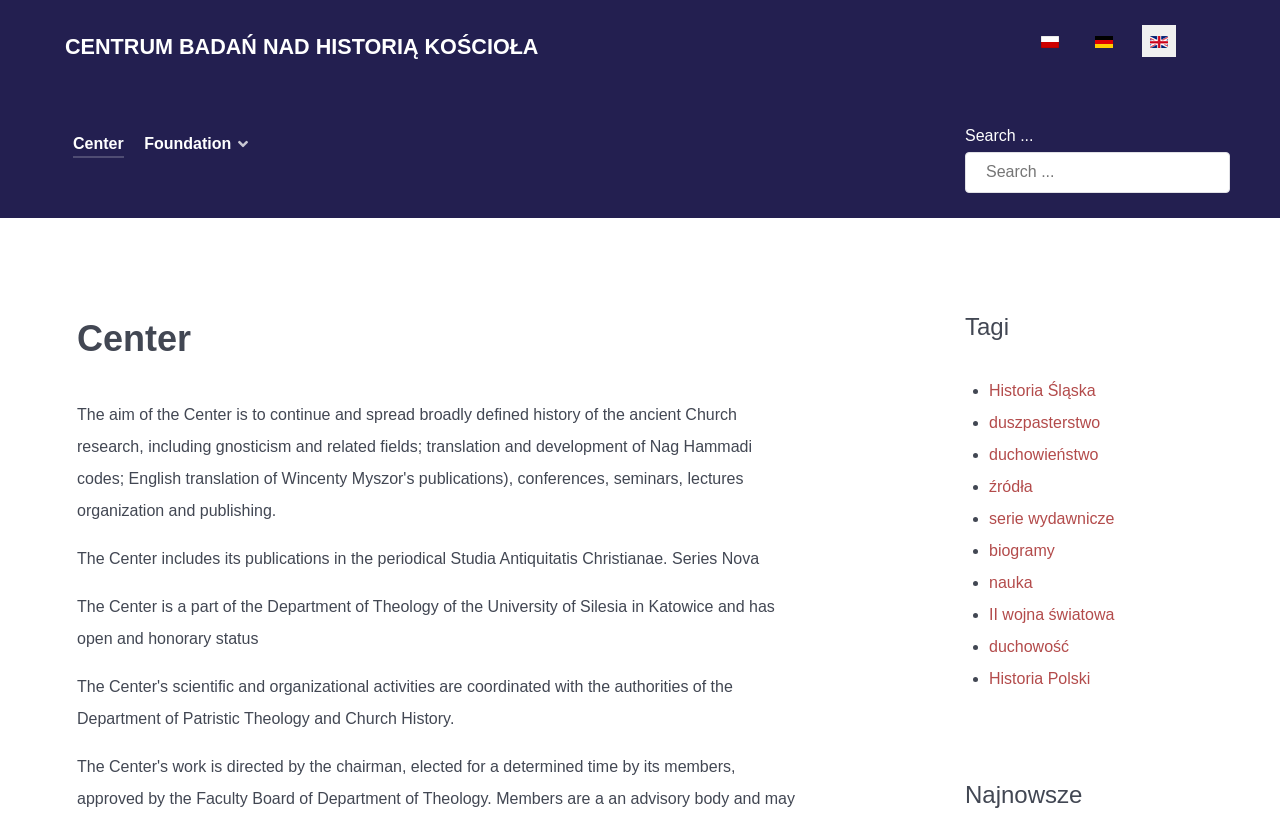Determine the bounding box coordinates of the clickable area required to perform the following instruction: "Select Polish language". The coordinates should be represented as four float numbers between 0 and 1: [left, top, right, bottom].

[0.807, 0.03, 0.834, 0.07]